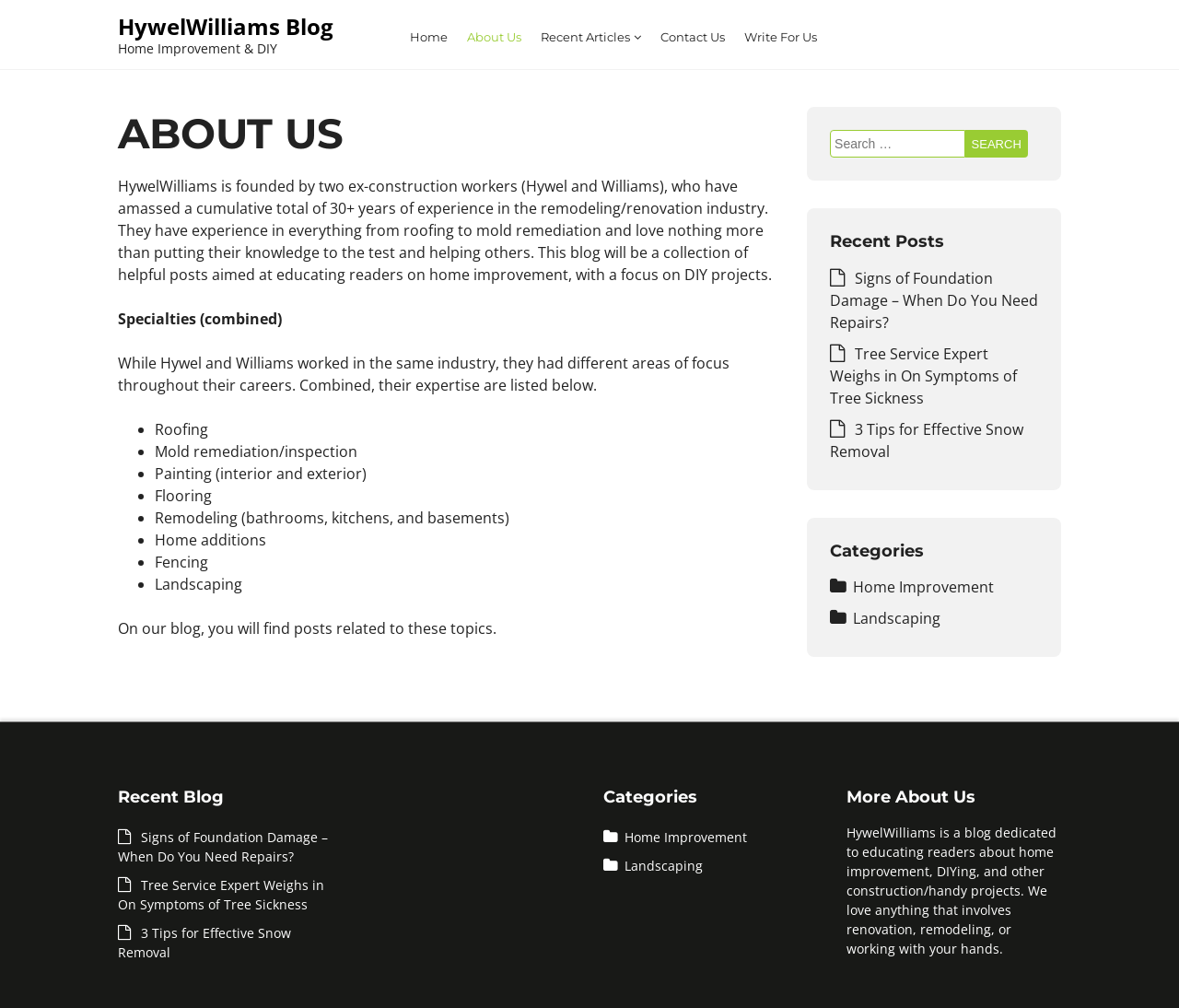Determine the bounding box coordinates of the section to be clicked to follow the instruction: "View the 'Recent Posts'". The coordinates should be given as four float numbers between 0 and 1, formatted as [left, top, right, bottom].

[0.704, 0.23, 0.88, 0.251]